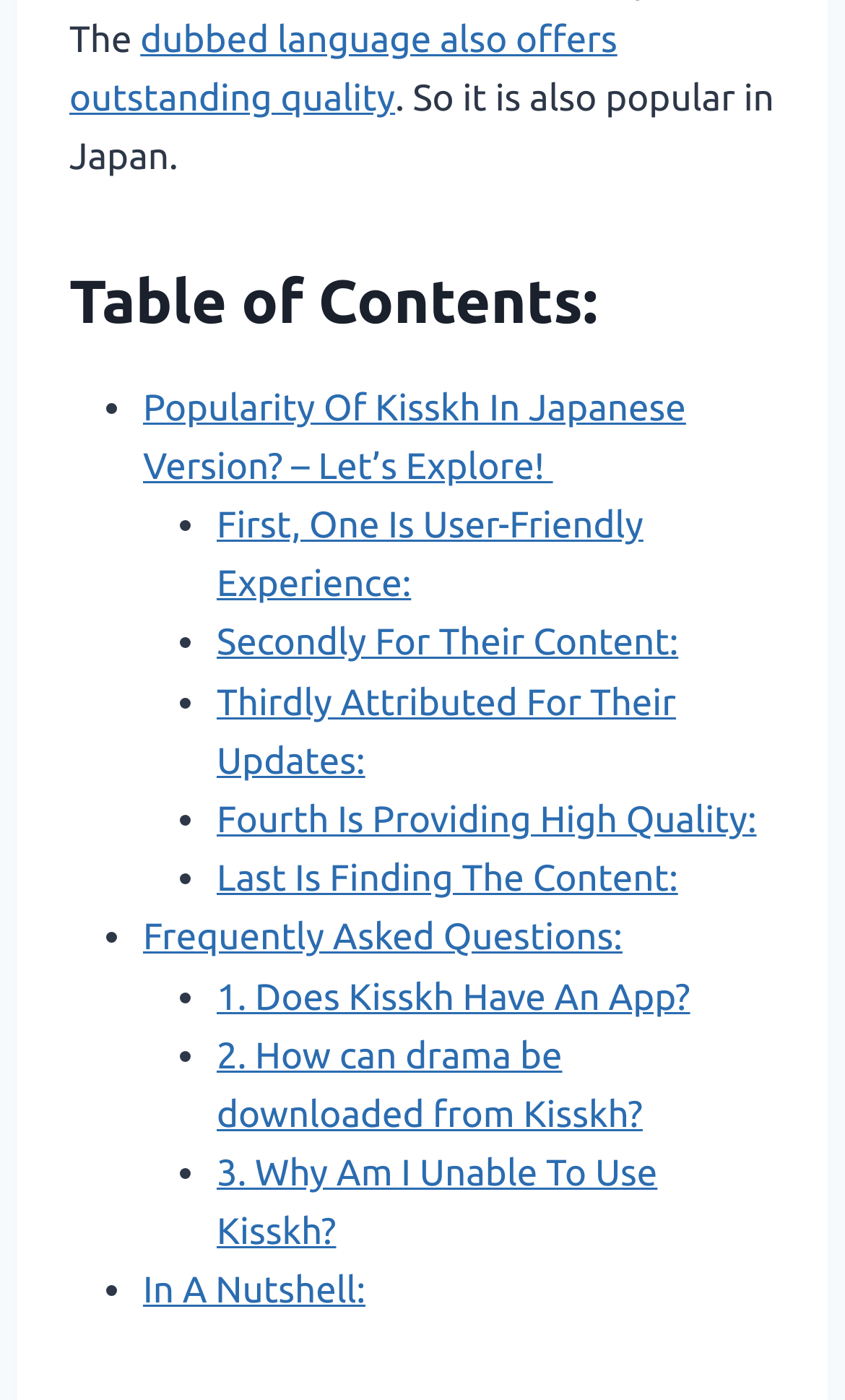Provide your answer in one word or a succinct phrase for the question: 
What is the popularity of Kisskh in Japanese version?

Let's Explore!